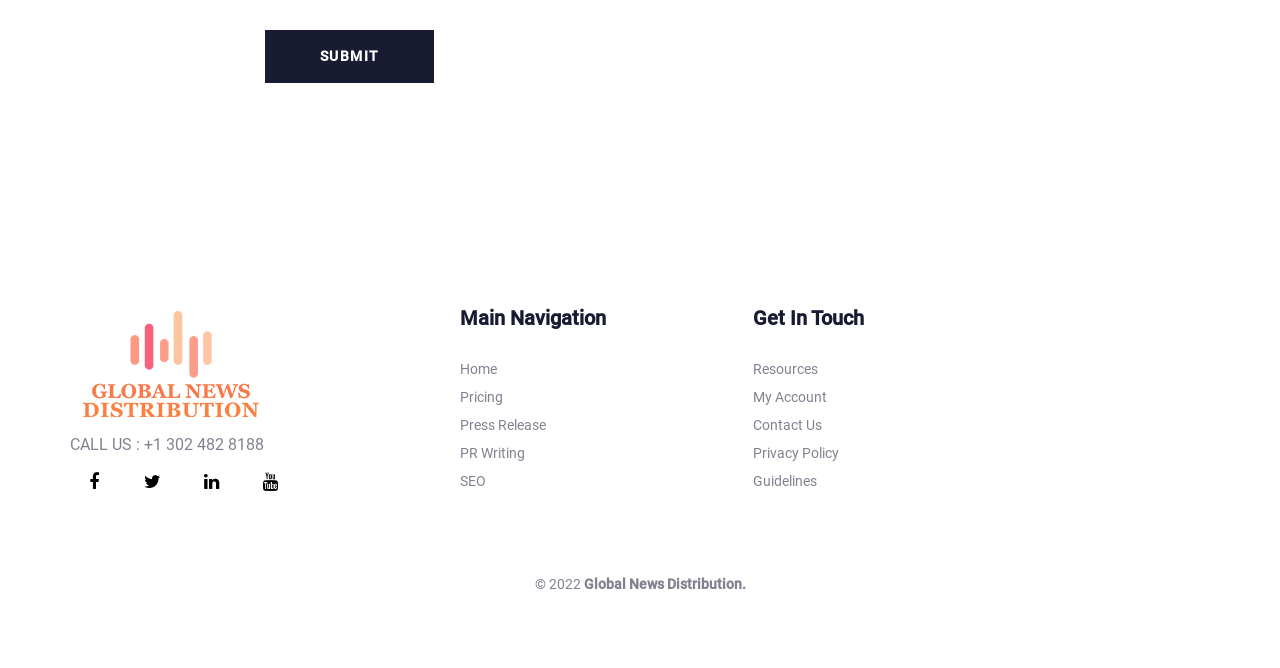How many social media links are there?
Analyze the image and deliver a detailed answer to the question.

I counted the number of link elements with Unicode characters (uf09a, uf099, uf0e1, uf167) located at the top of the webpage, which are likely social media links.